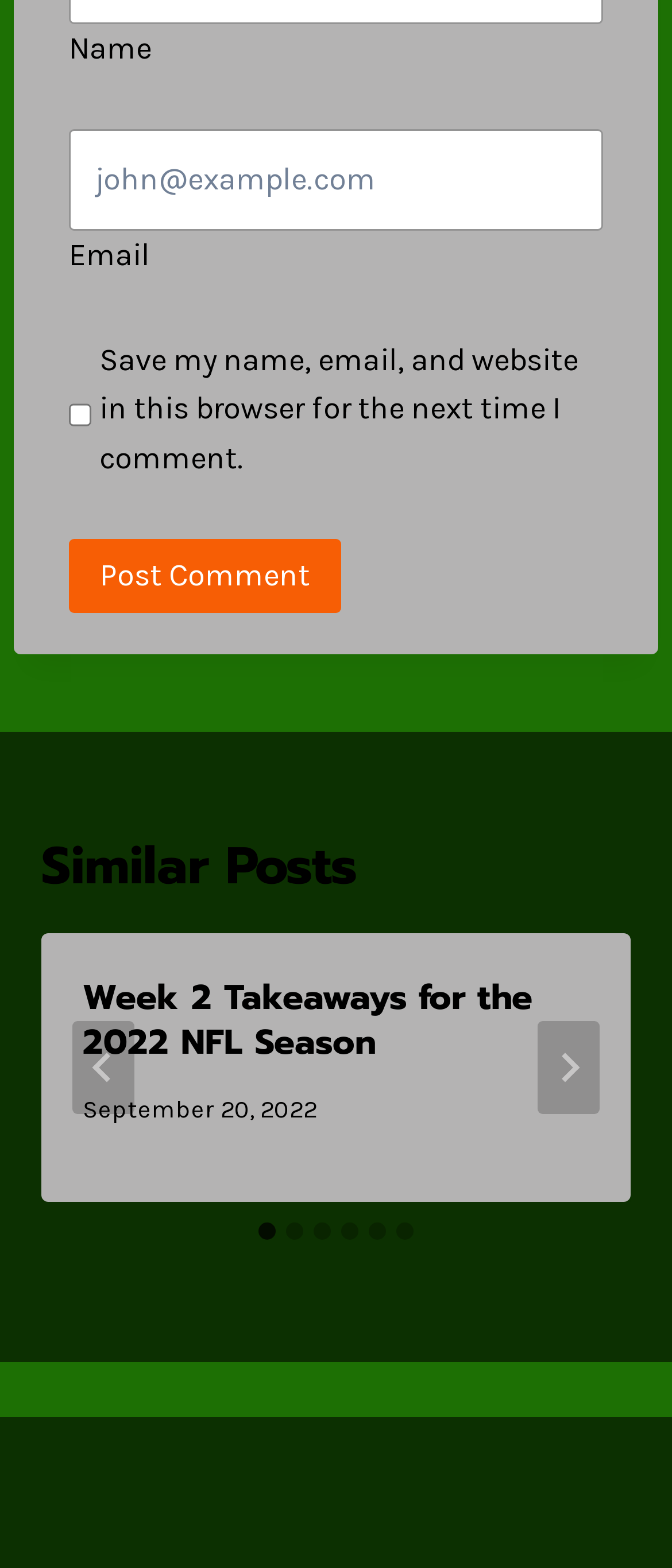What is the date of the first article?
Based on the screenshot, provide a one-word or short-phrase response.

September 20, 2022